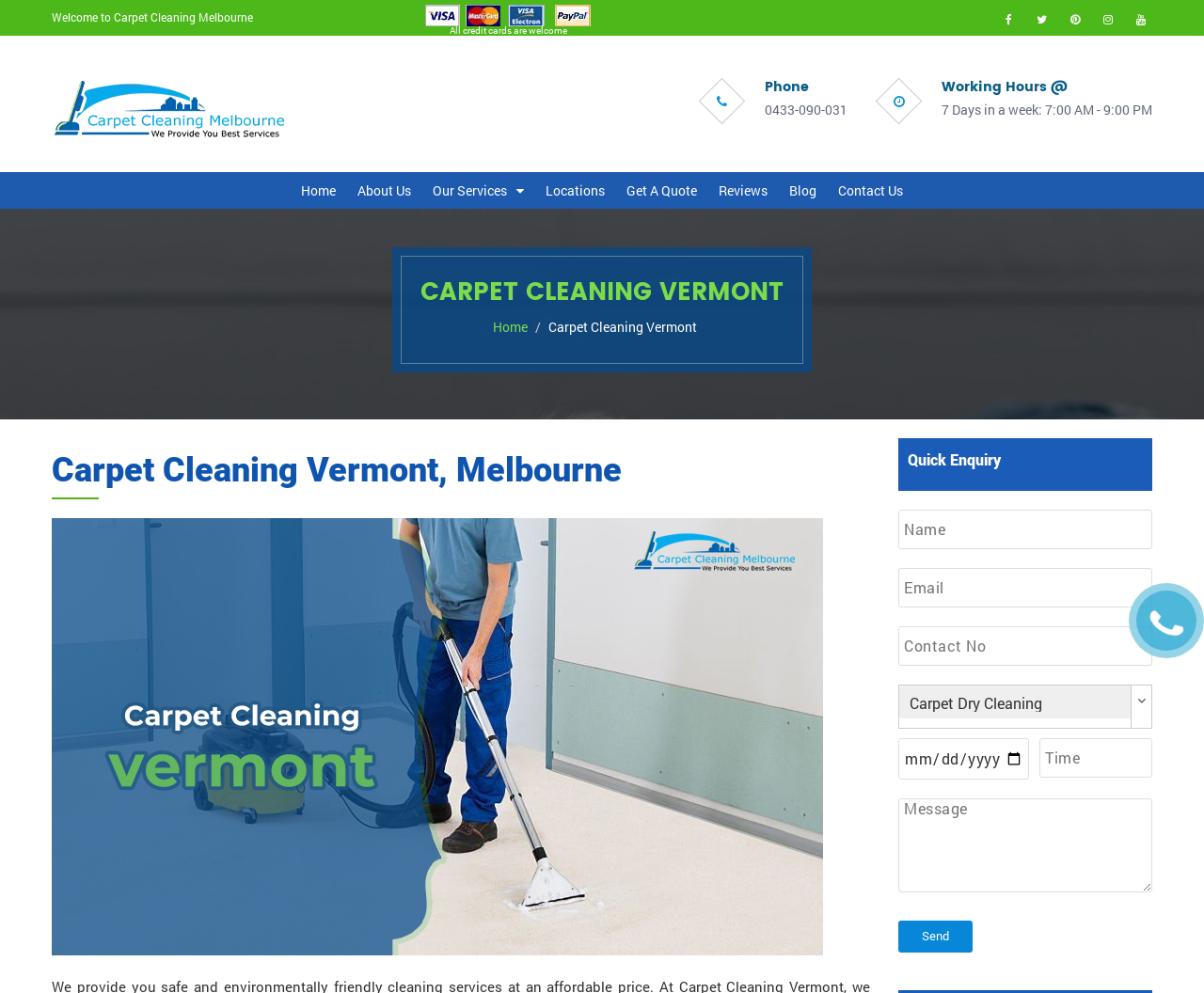Identify the coordinates of the bounding box for the element that must be clicked to accomplish the instruction: "Click the 'Get A Quote' link".

[0.512, 0.173, 0.587, 0.21]